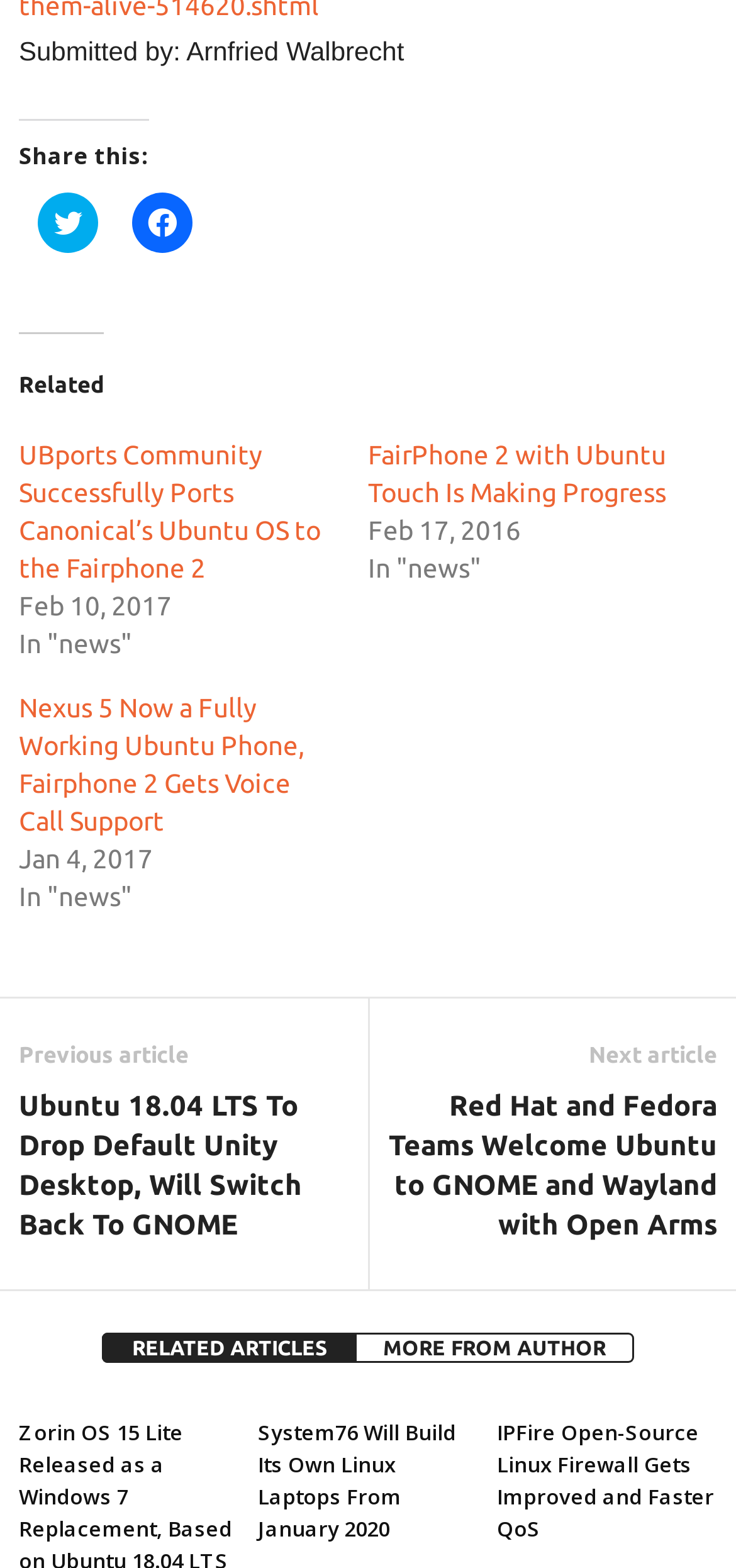Could you highlight the region that needs to be clicked to execute the instruction: "Share on Twitter"?

[0.051, 0.123, 0.133, 0.162]